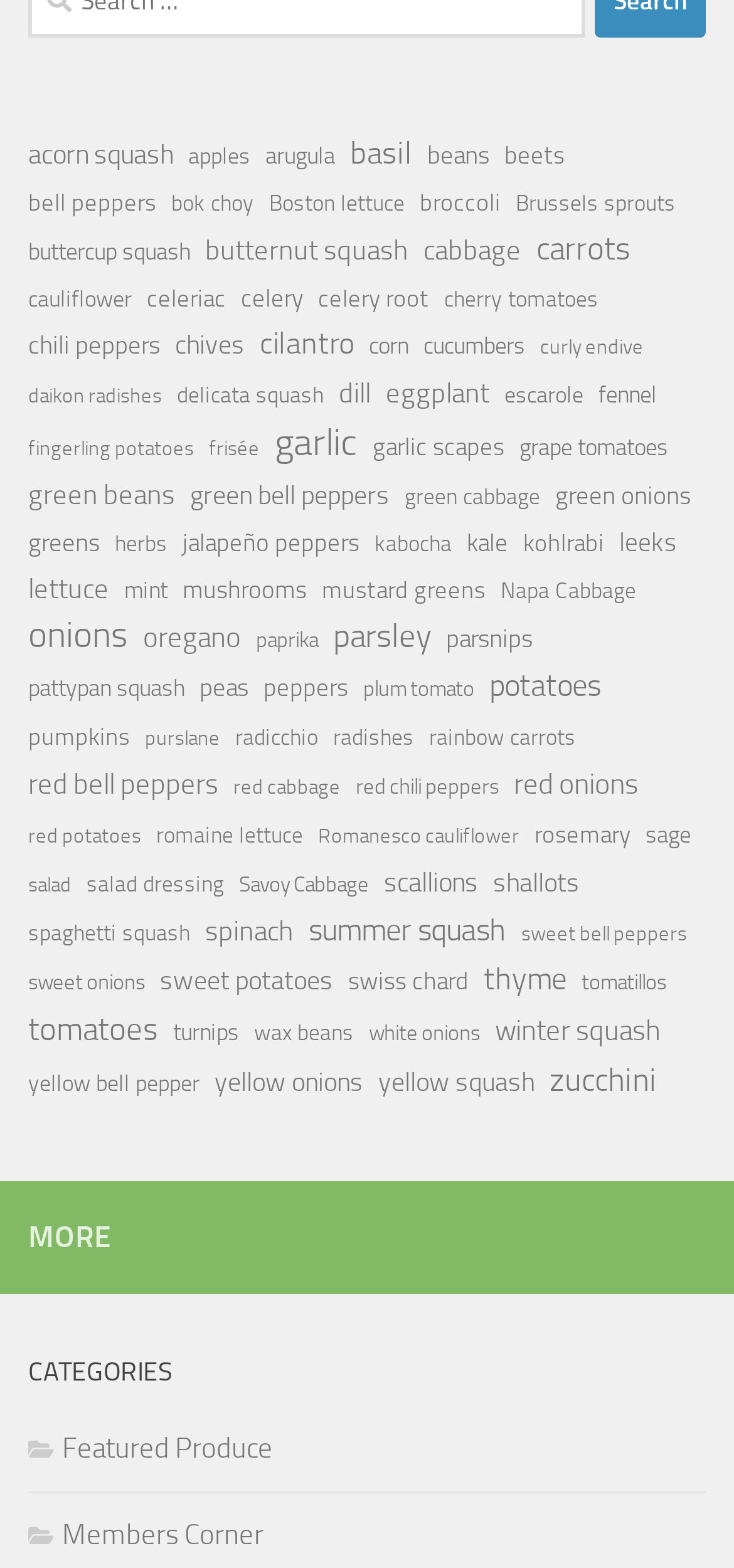Find the bounding box coordinates of the clickable area required to complete the following action: "view apples".

[0.256, 0.085, 0.341, 0.114]